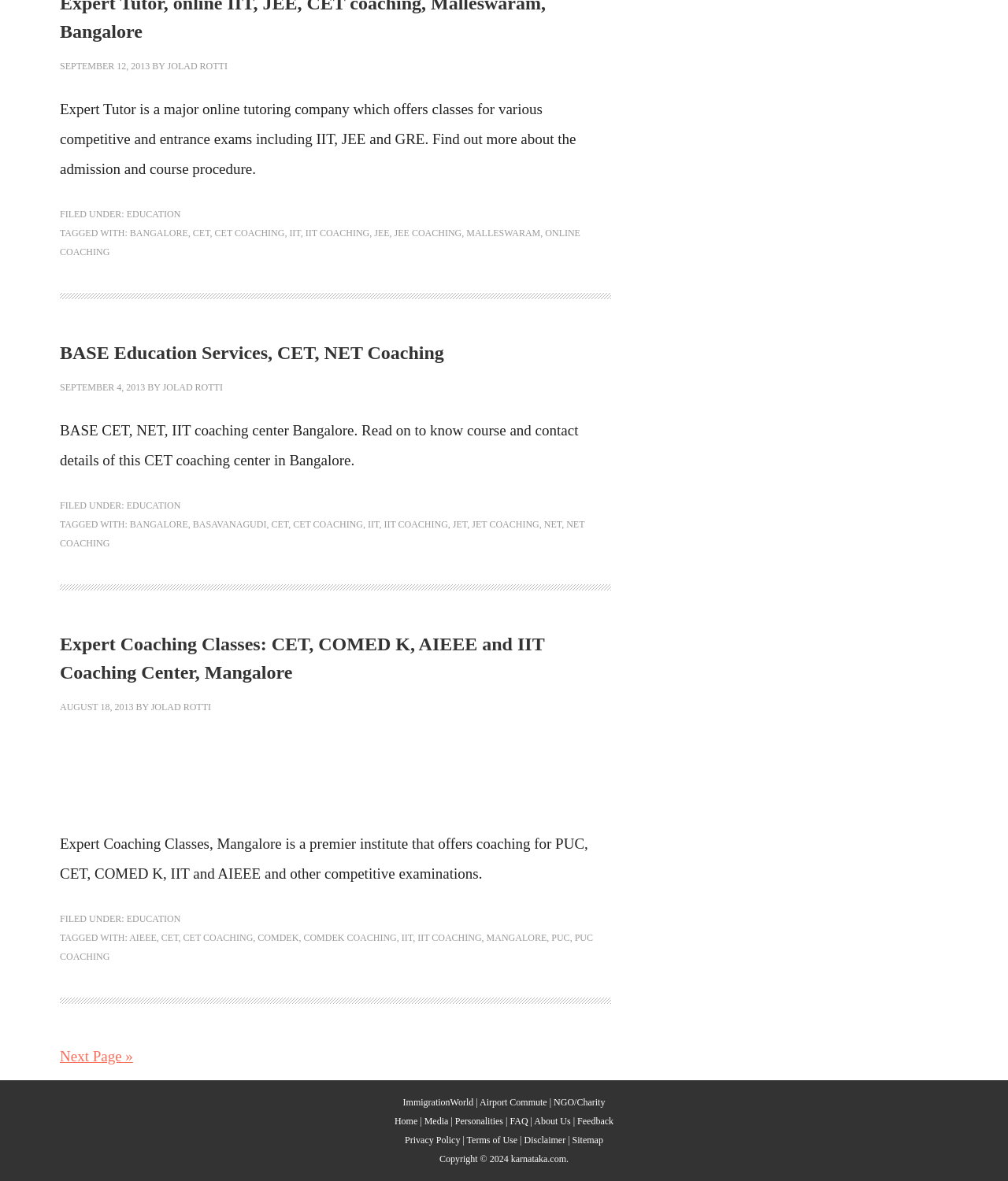Find and indicate the bounding box coordinates of the region you should select to follow the given instruction: "go to the next page".

[0.059, 0.887, 0.132, 0.901]